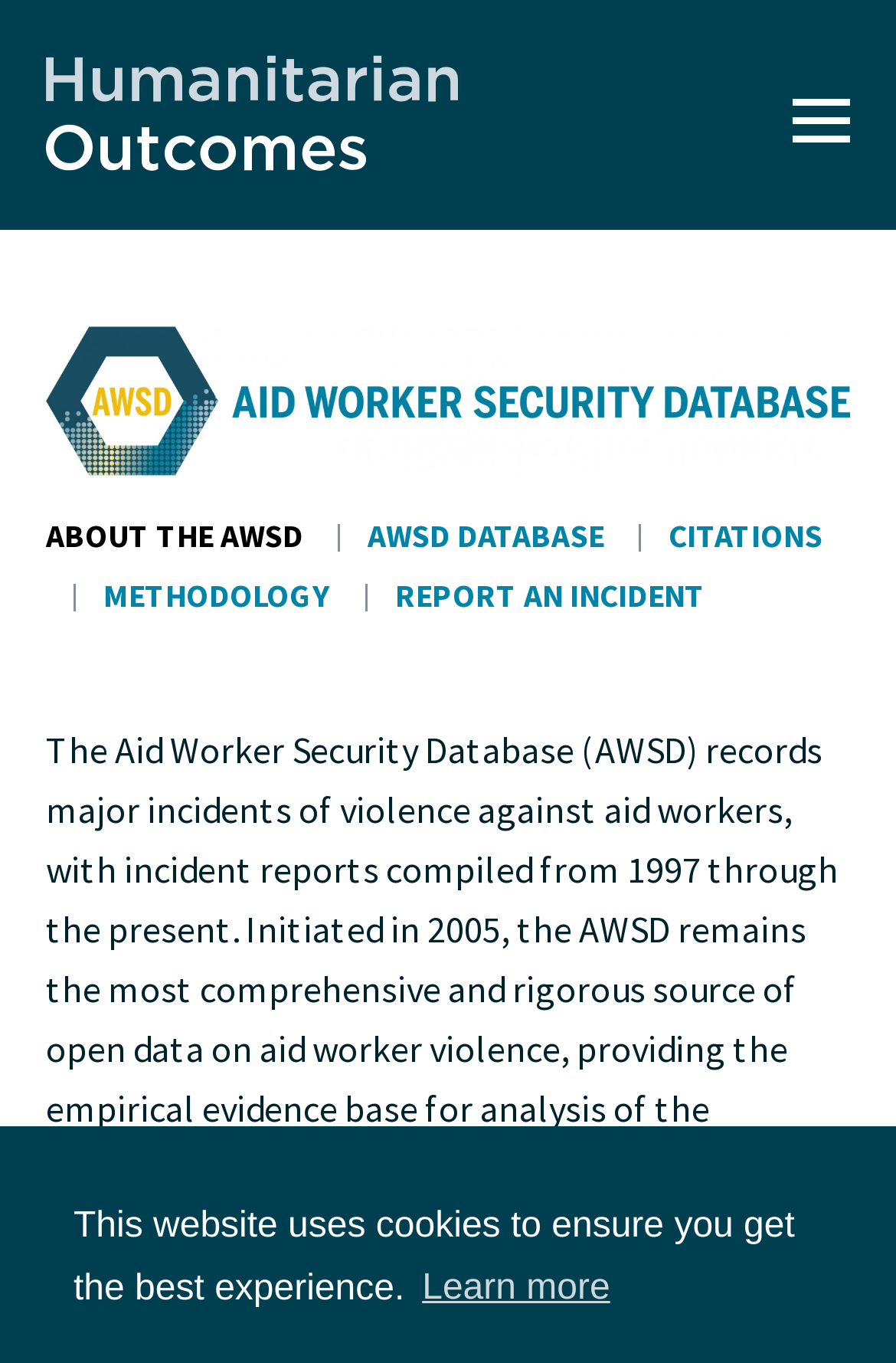Locate the bounding box coordinates of the clickable part needed for the task: "view AWSD DATABASE".

[0.41, 0.378, 0.674, 0.409]